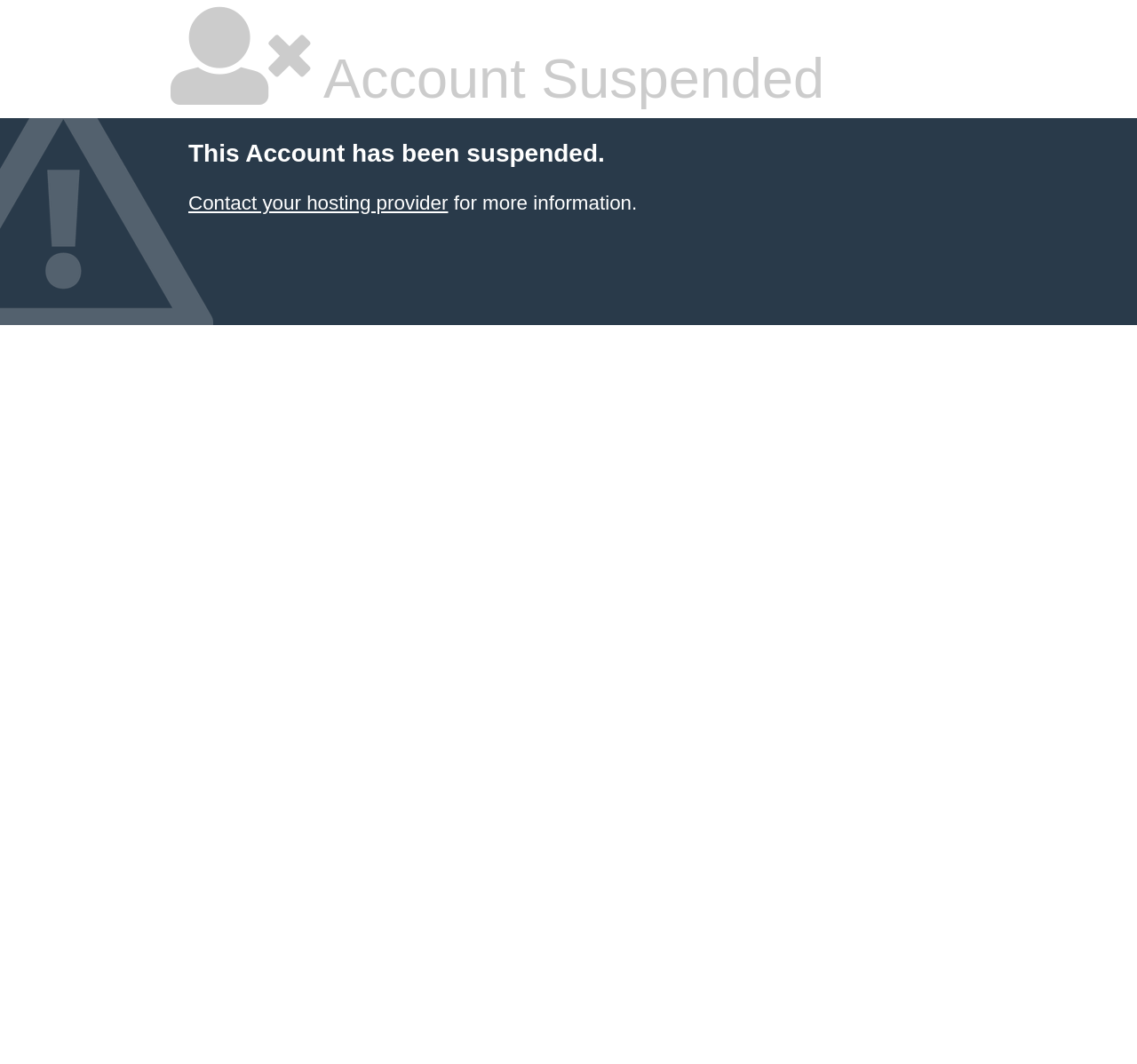Please find the bounding box for the UI component described as follows: "Contact your hosting provider".

[0.166, 0.18, 0.394, 0.201]